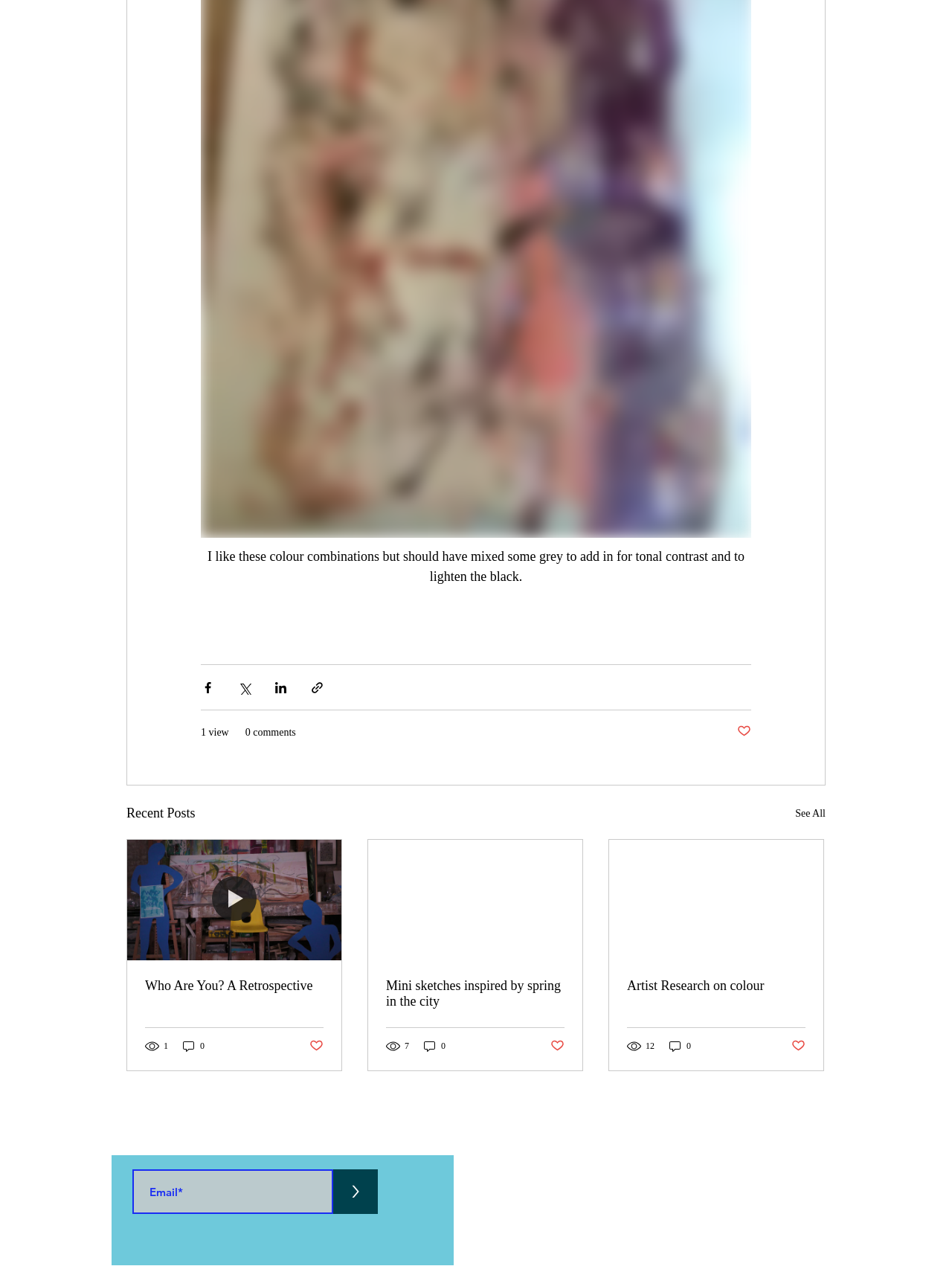Please locate the bounding box coordinates of the region I need to click to follow this instruction: "Subscribe via email".

[0.139, 0.922, 0.35, 0.957]